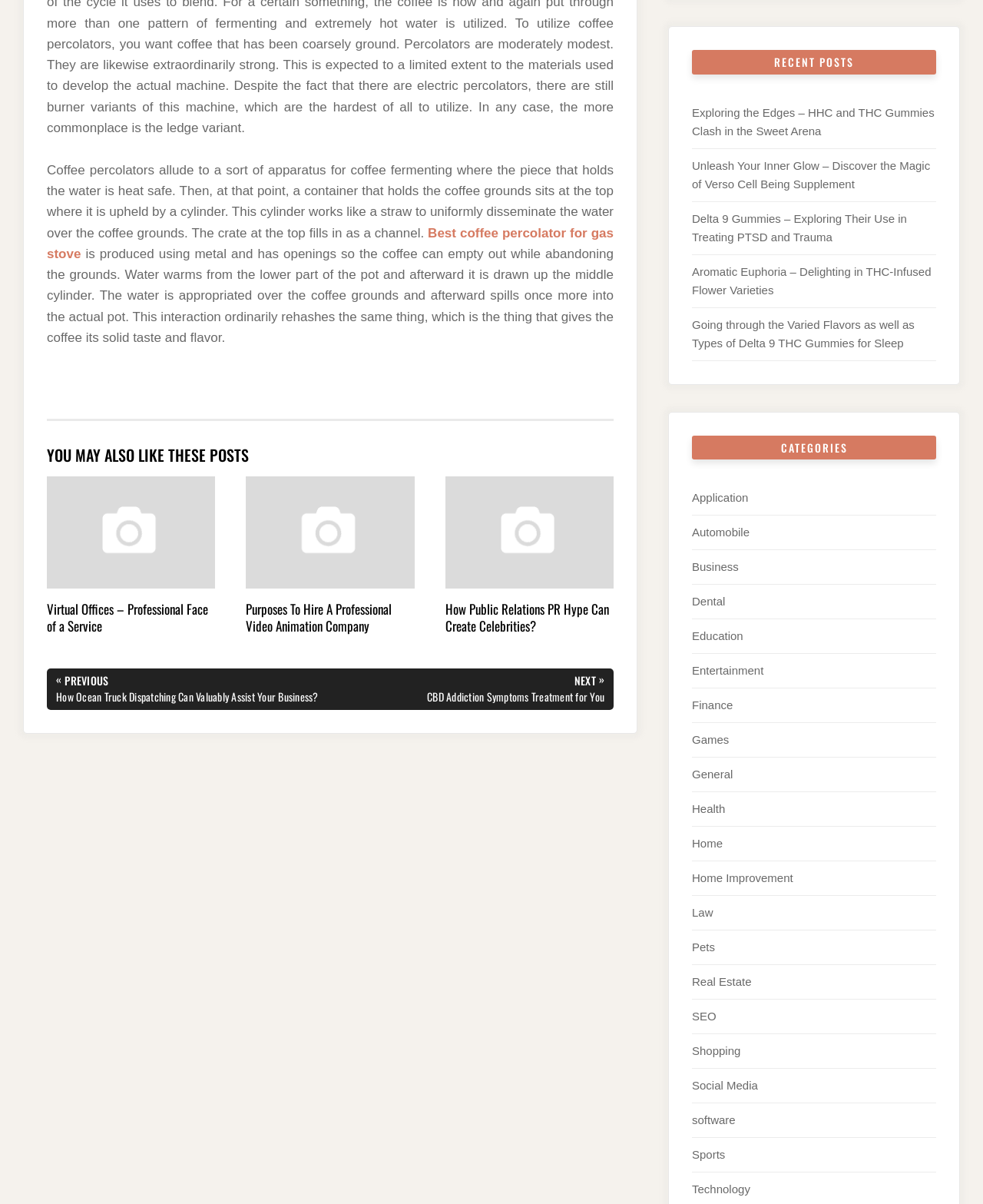Examine the image carefully and respond to the question with a detailed answer: 
What type of posts are listed under 'YOU MAY ALSO LIKE THESE POSTS'?

The webpage lists several posts under the 'YOU MAY ALSO LIKE THESE POSTS' section, which appear to be unrelated to coffee percolators and cover a range of topics, including virtual offices, video animation, and public relations.